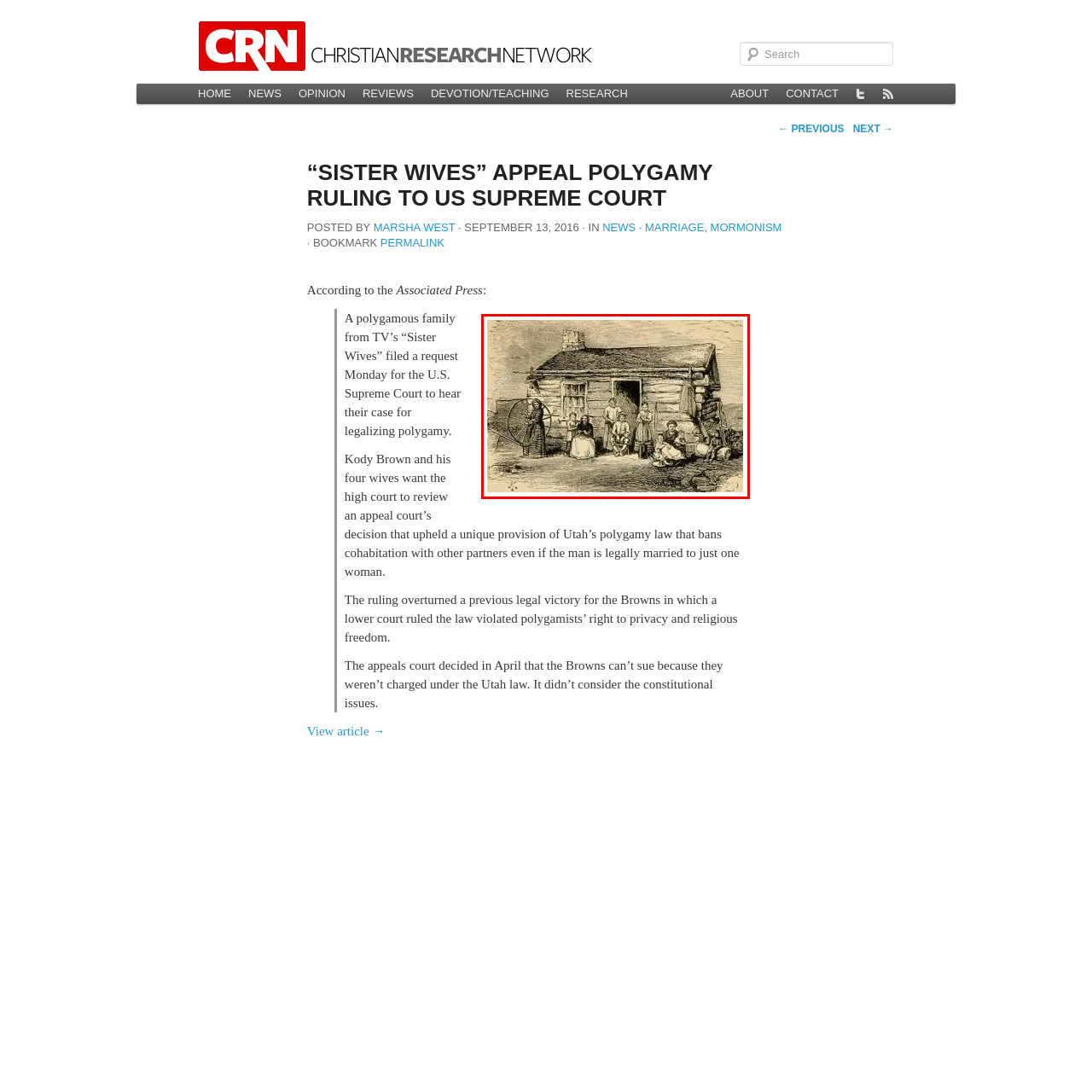Please review the image enclosed by the red bounding box and give a detailed answer to the following question, utilizing the information from the visual: What is the material of the cabin's structure?

The caption describes the cabin as having a 'wooden structure', which indicates that the primary material used to build the cabin is wood.